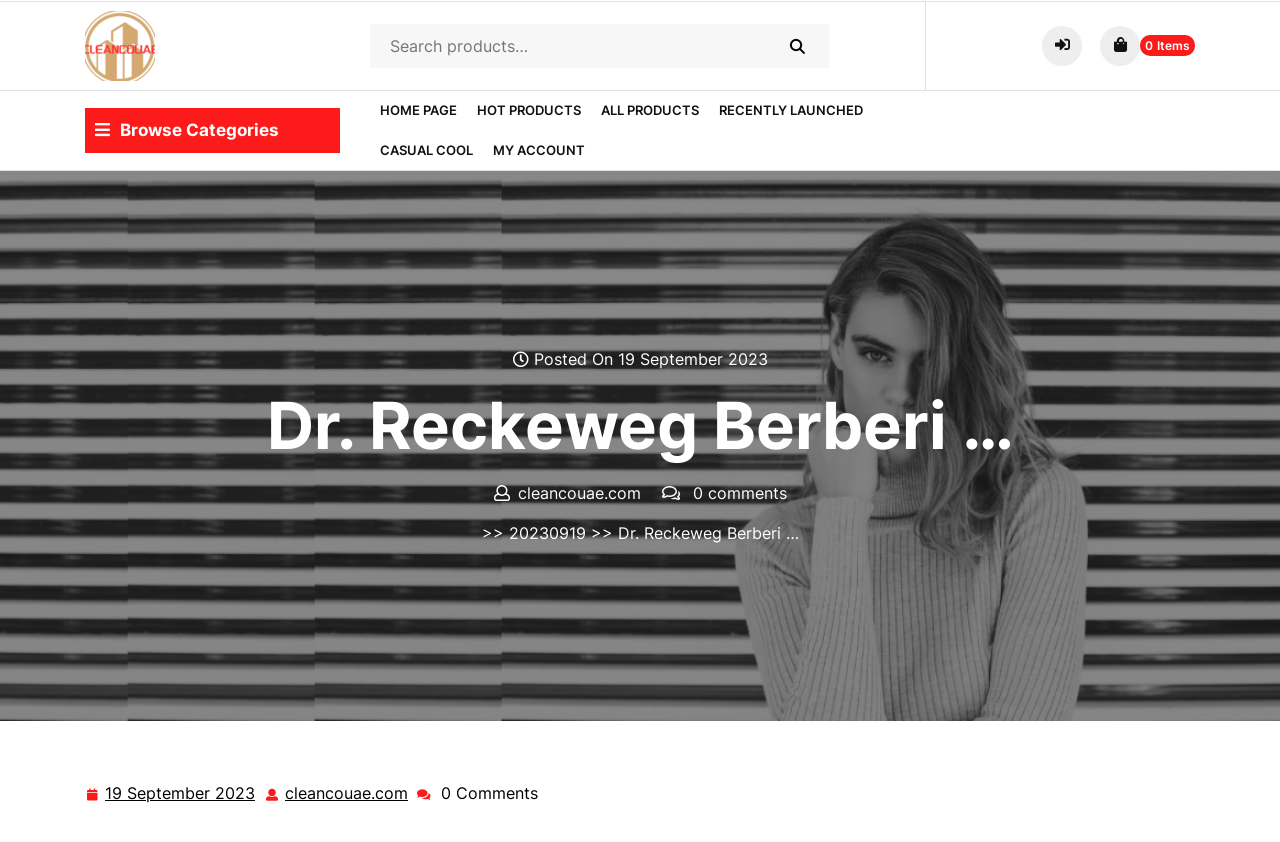Find the bounding box coordinates for the area you need to click to carry out the instruction: "Browse categories". The coordinates should be four float numbers between 0 and 1, indicated as [left, top, right, bottom].

[0.066, 0.128, 0.266, 0.182]